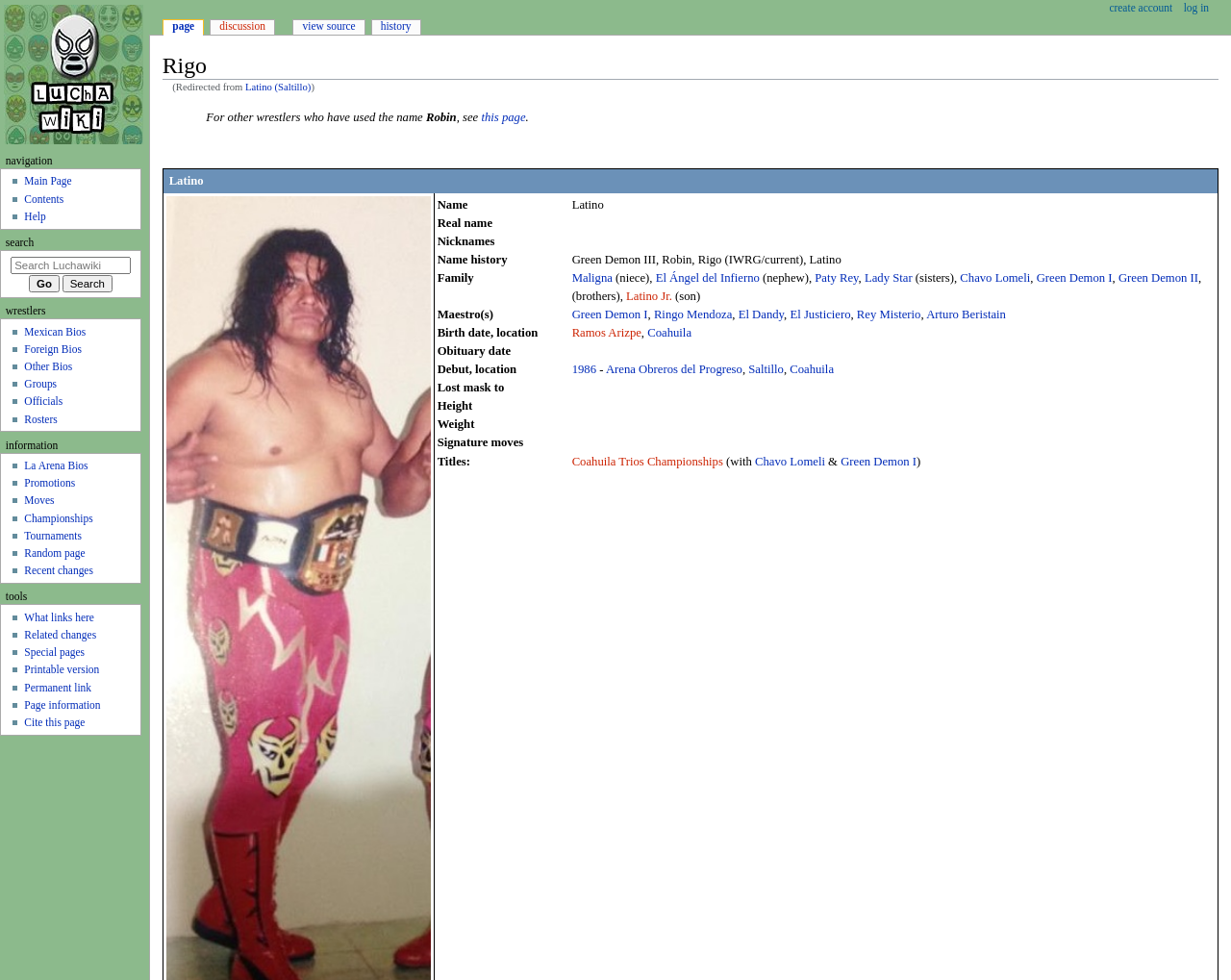Determine the bounding box coordinates for the UI element described. Format the coordinates as (top-left x, top-left y, bottom-right x, bottom-right y) and ensure all values are between 0 and 1. Element description: parent_node: Eclipse Resource

None